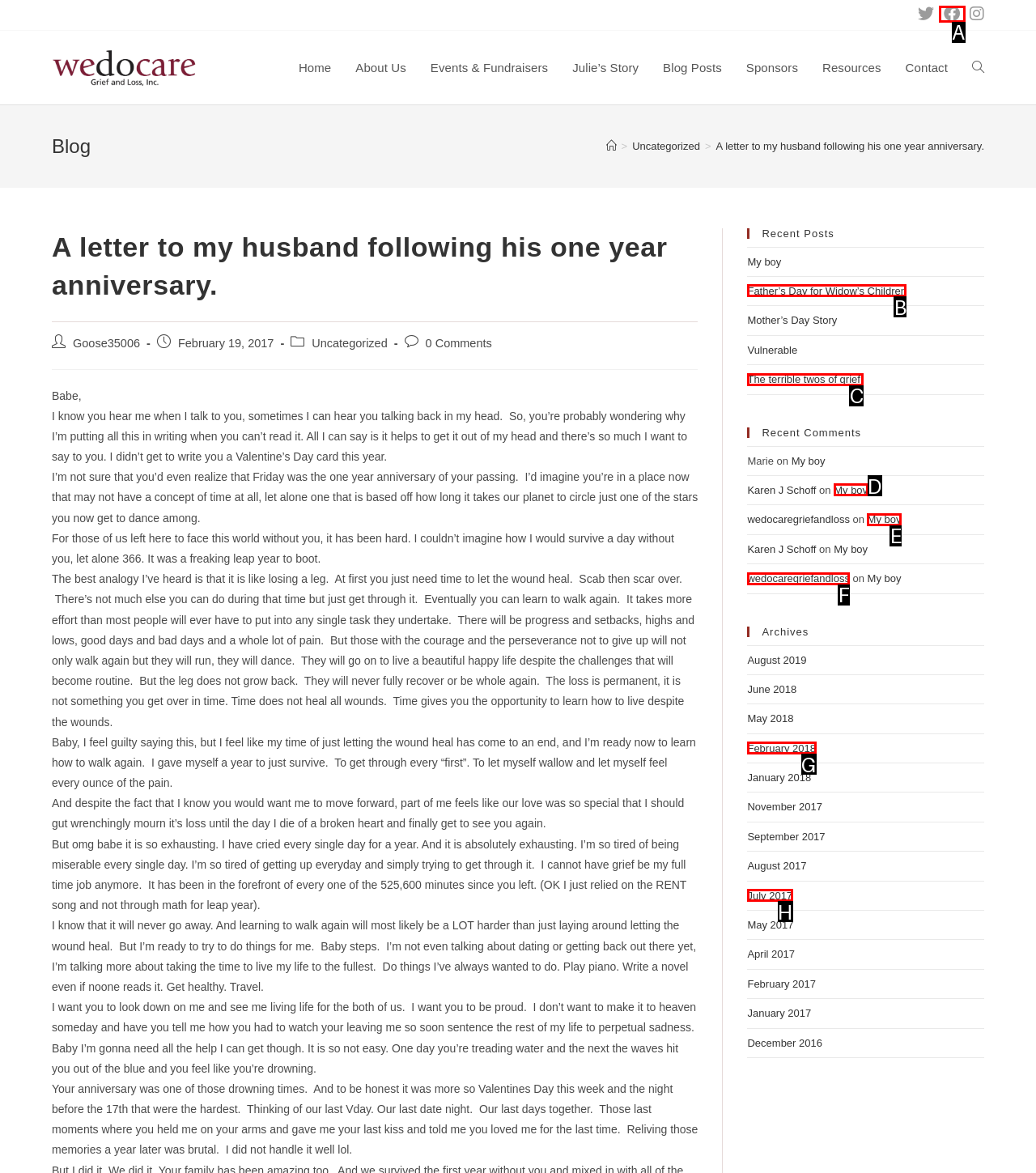Choose the option that aligns with the description: The terrible twos of grief.
Respond with the letter of the chosen option directly.

C